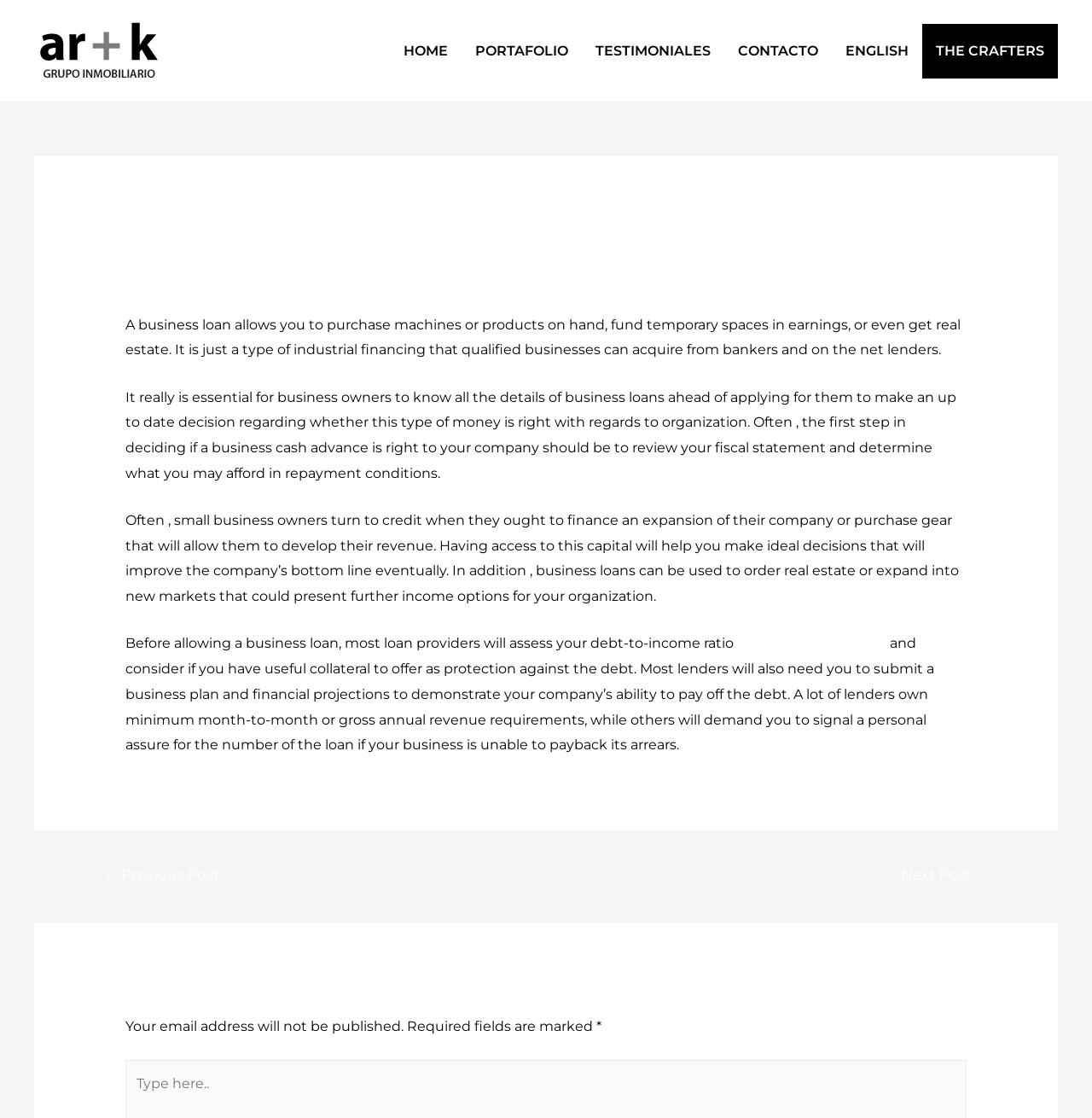Determine the bounding box coordinates of the clickable region to execute the instruction: "Click on the 'Funding gap banking' link". The coordinates should be four float numbers between 0 and 1, denoted as [left, top, right, bottom].

[0.675, 0.568, 0.811, 0.583]